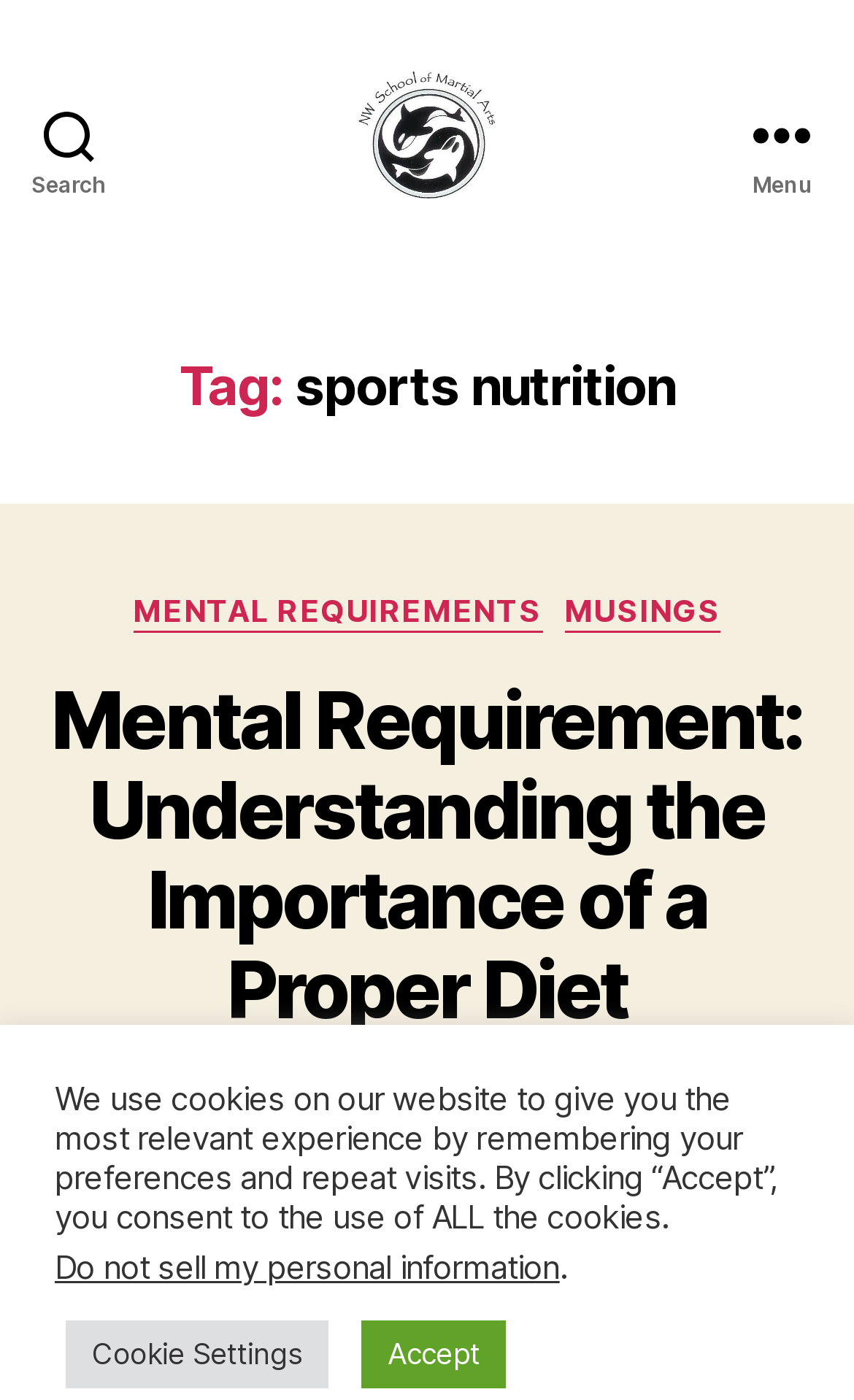Utilize the information from the image to answer the question in detail:
Who is the author of the article?

I found the author of the article by looking at the text 'Post author' and the link 'admin' next to it, which indicates that the author of the article is 'admin'.